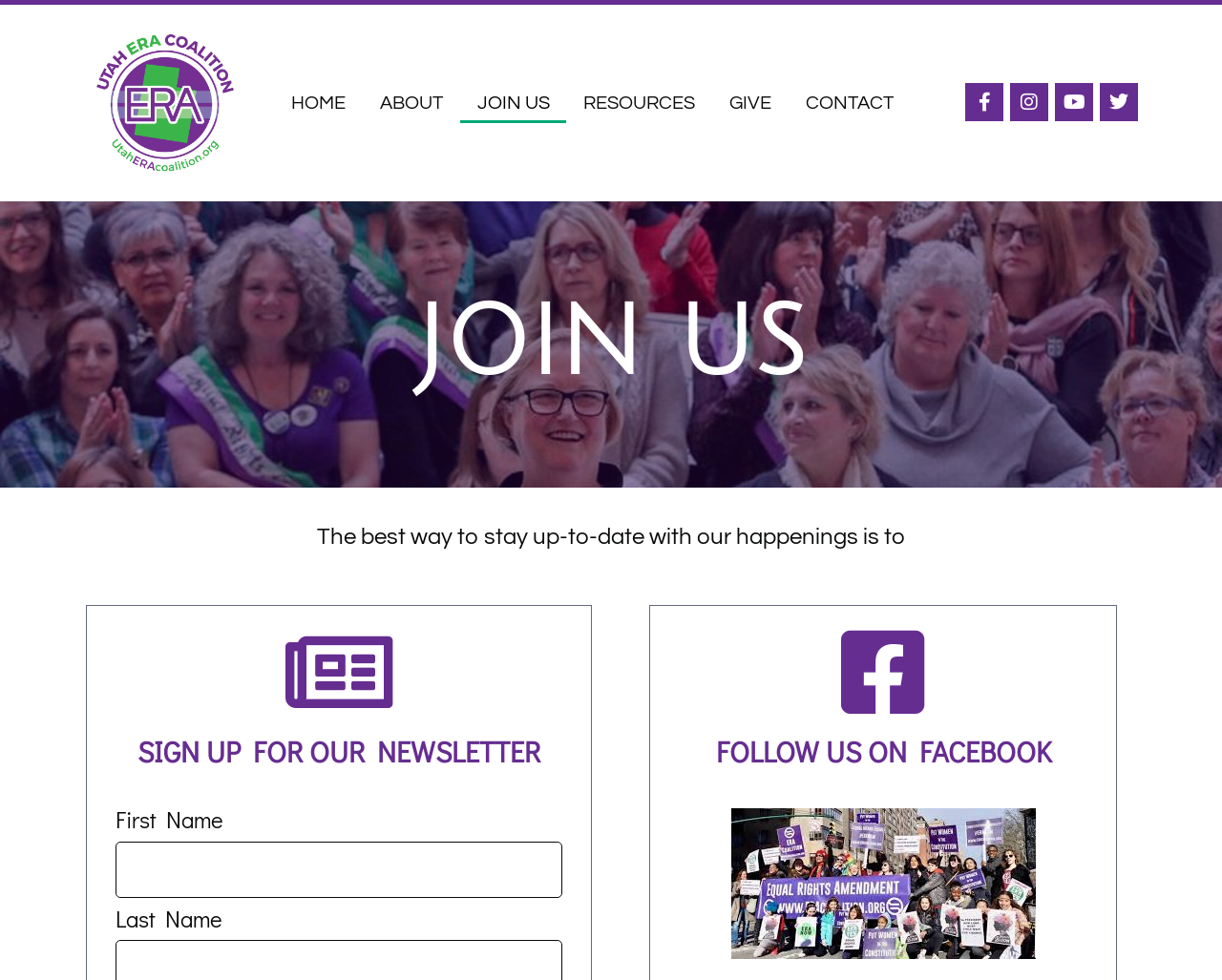Pinpoint the bounding box coordinates of the element to be clicked to execute the instruction: "Enter First Name".

[0.095, 0.858, 0.46, 0.916]